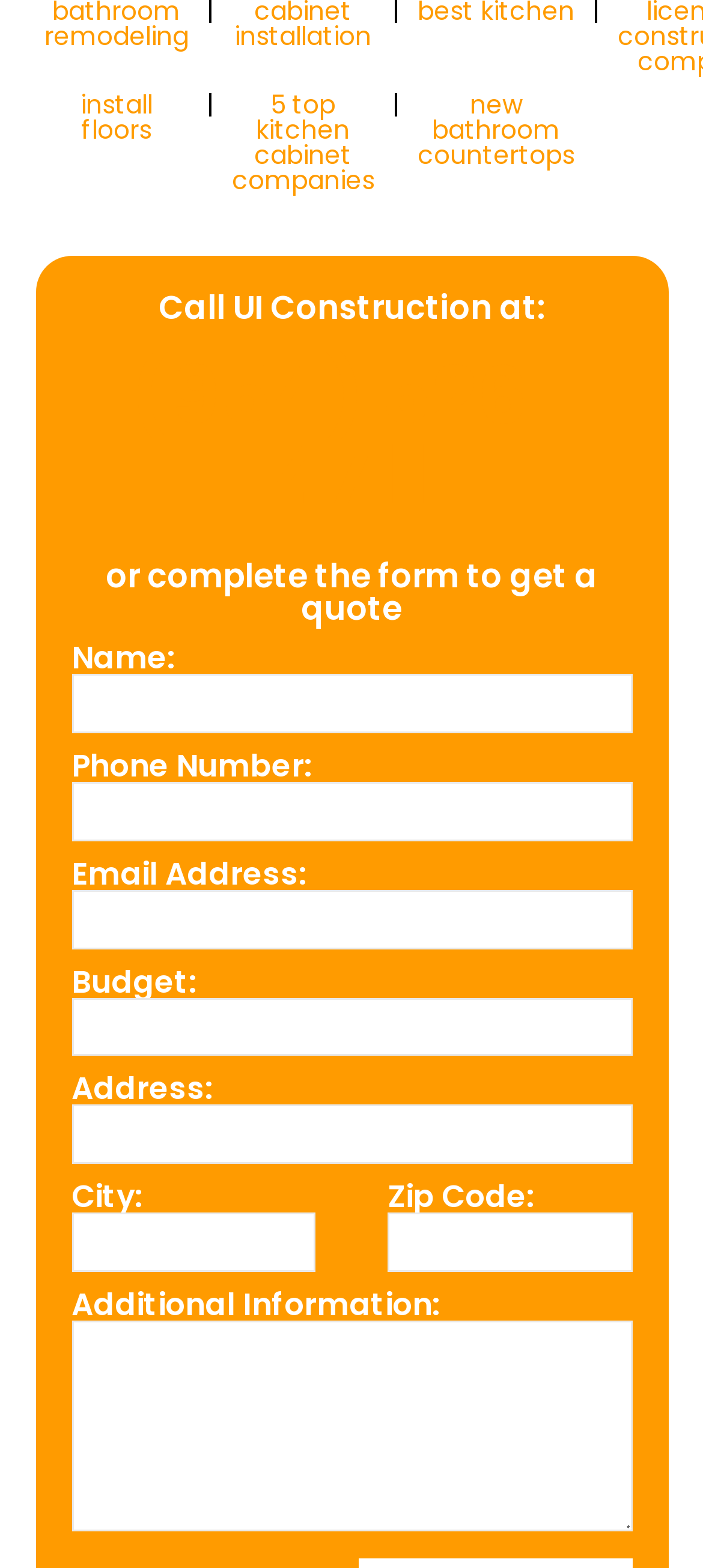Give a one-word or short phrase answer to the question: 
What are the three options in the top row?

install floors, 5 top kitchen cabinet companies, new bathroom countertops